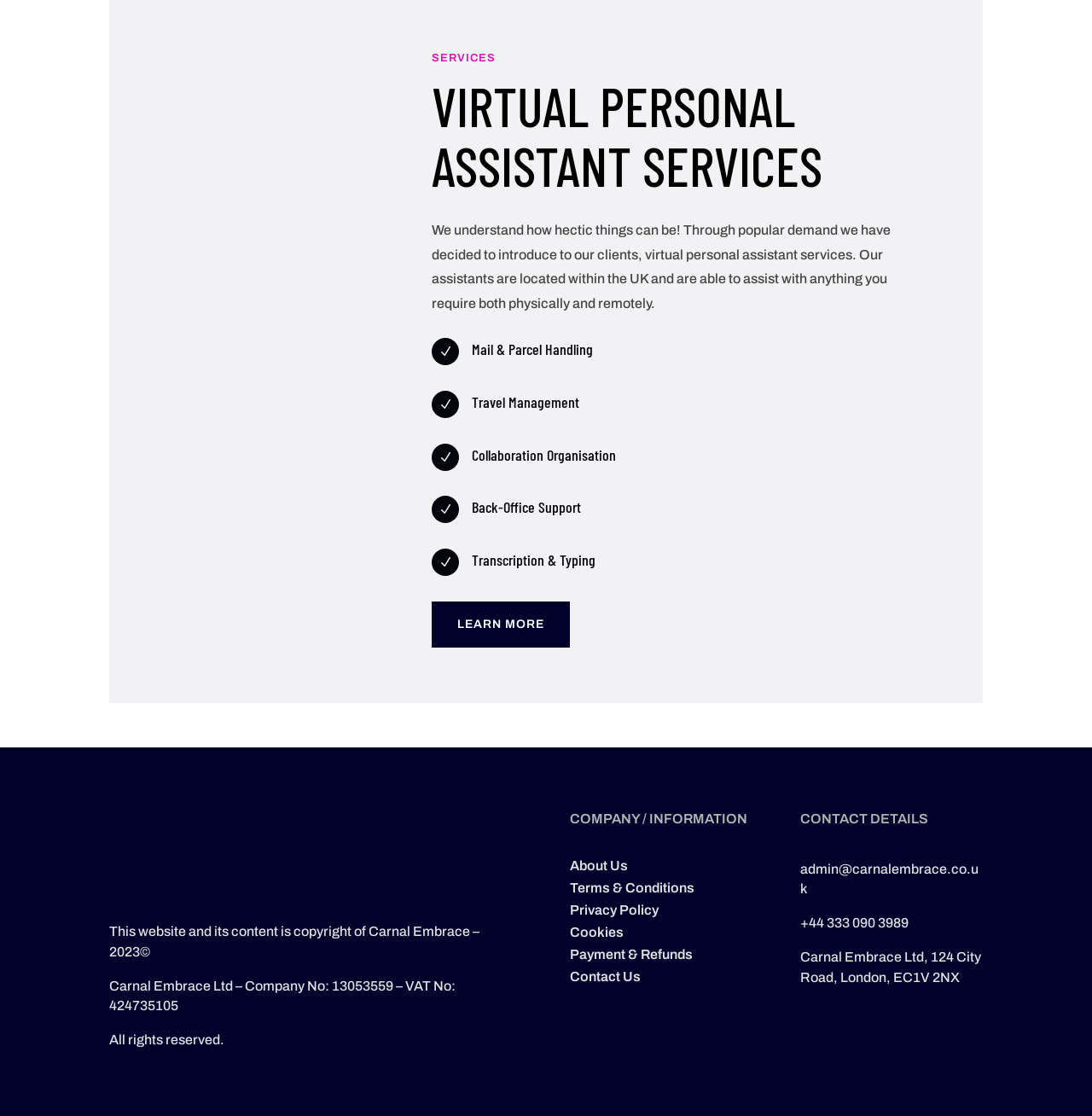What is the company number of Carnal Embrace Ltd?
Analyze the image and deliver a detailed answer to the question.

I found the company number of Carnal Embrace Ltd at the bottom of the webpage, which is Company No: 13053559.